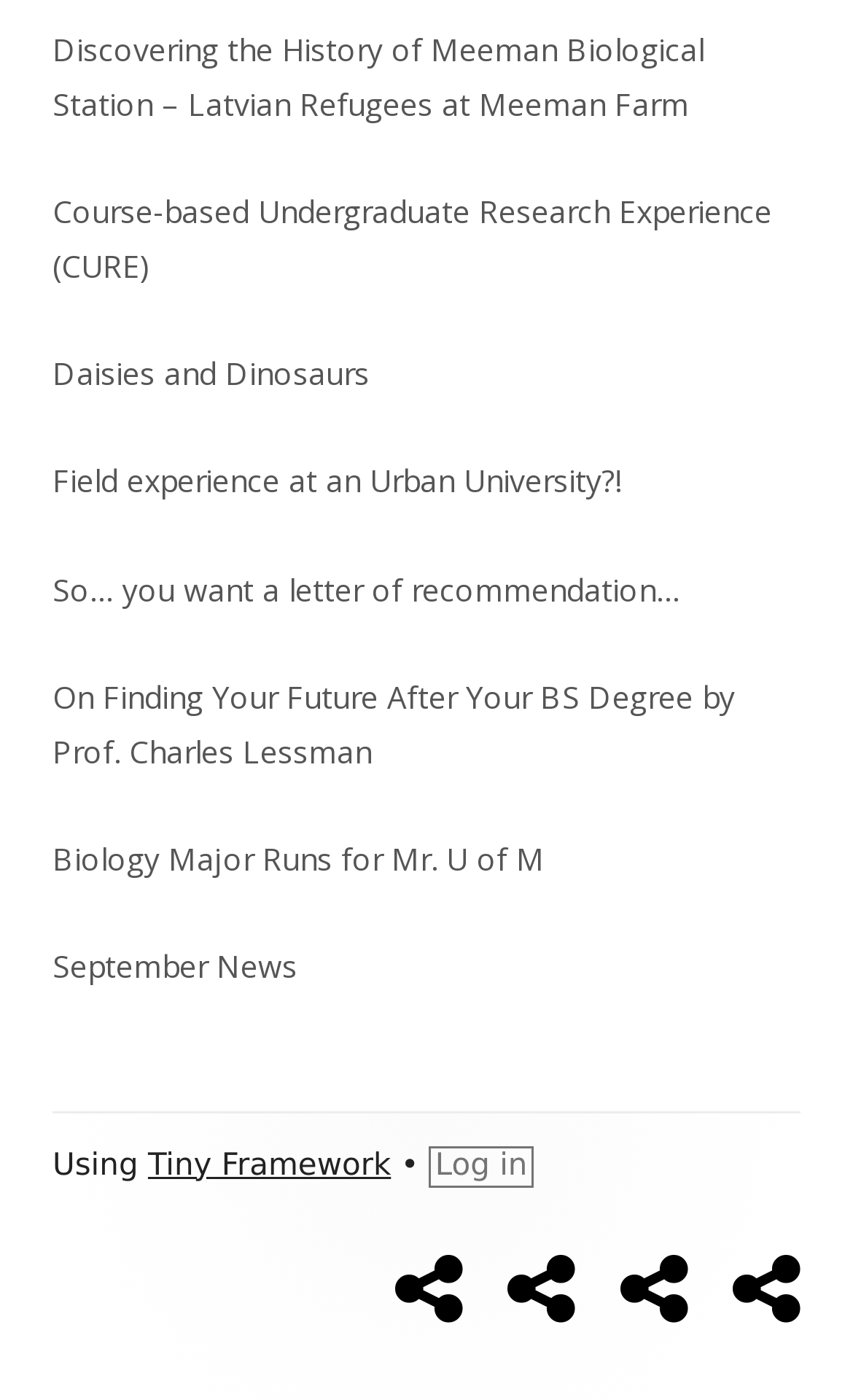Answer the following inquiry with a single word or phrase:
How many social links are there in the footer?

4